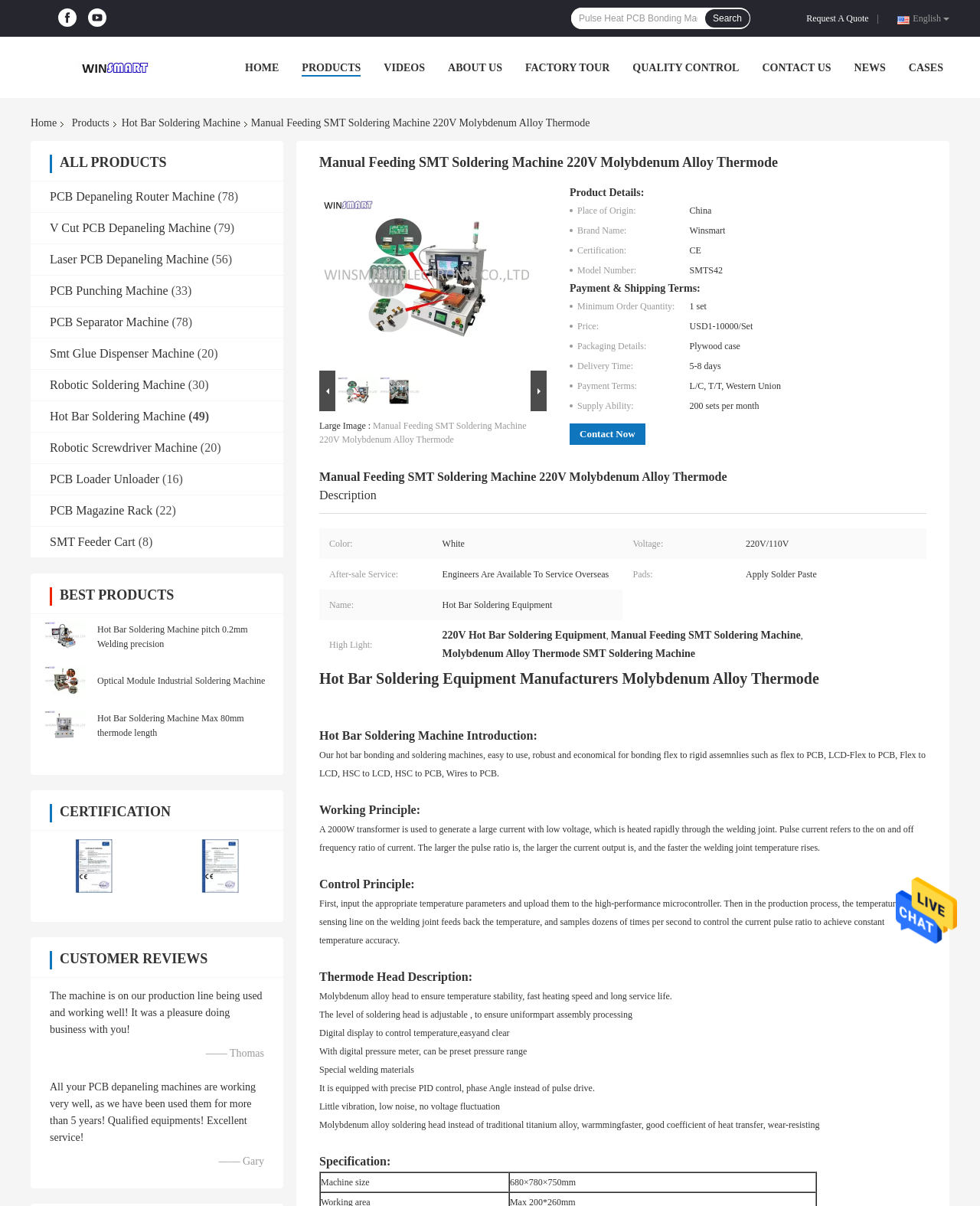Locate the bounding box coordinates of the element's region that should be clicked to carry out the following instruction: "Learn more about Manual Feeding SMT Soldering Machine 220V Molybdenum Alloy Thermode". The coordinates need to be four float numbers between 0 and 1, i.e., [left, top, right, bottom].

[0.251, 0.096, 0.602, 0.108]